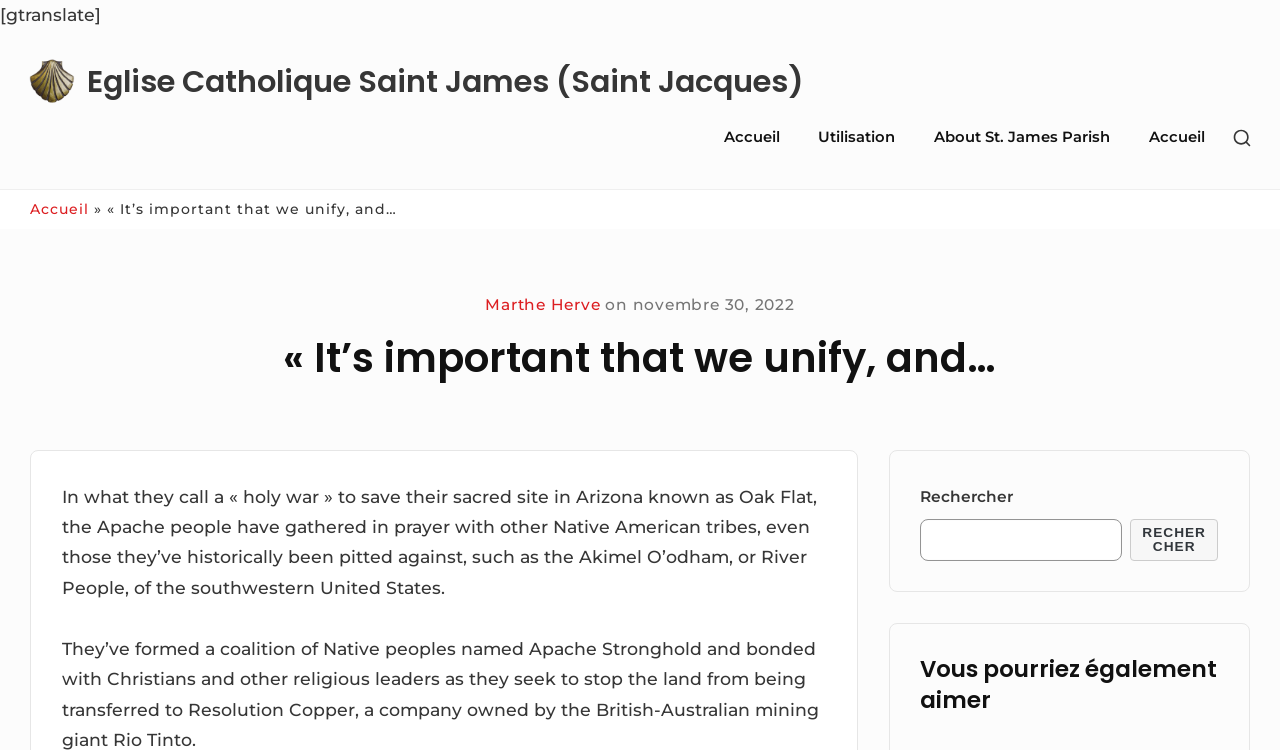What is the purpose of the search box?
Answer the question with a thorough and detailed explanation.

The search box is located in the sidebar widget area and has a static text element 'Rechercher' which means 'Search' in French, indicating that the purpose of the search box is to search the website for specific content.